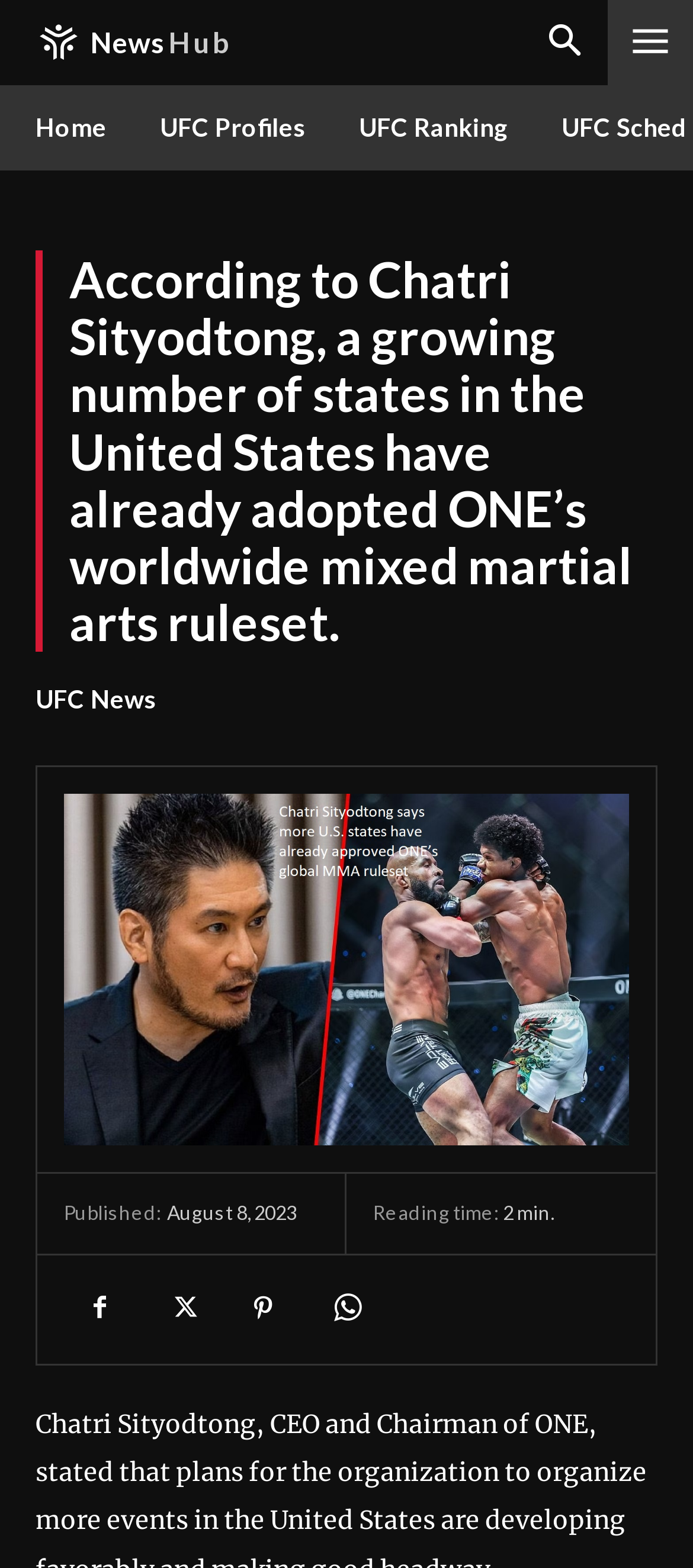Please determine the bounding box coordinates of the element's region to click for the following instruction: "Browse education & career".

None